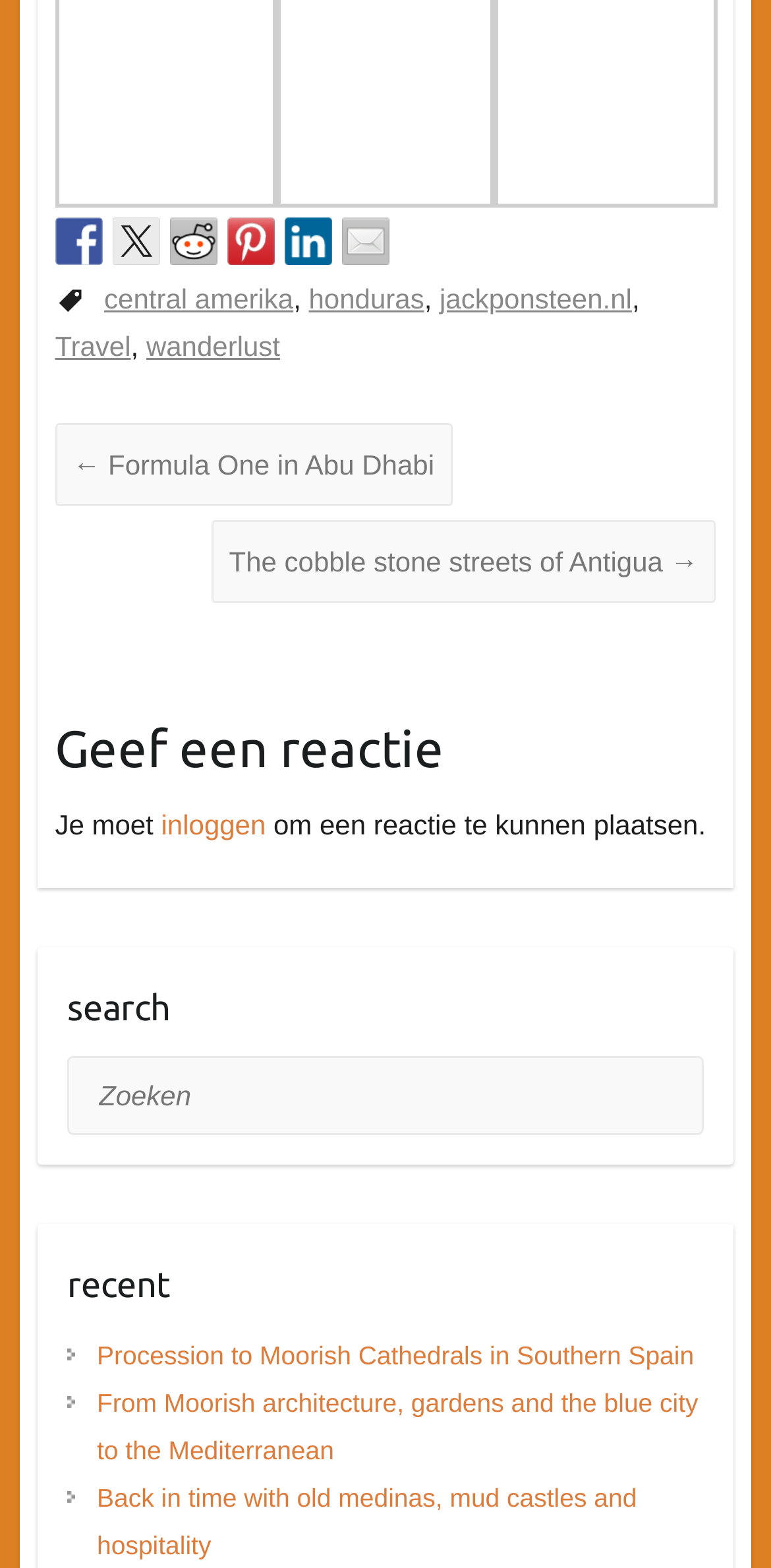What type of content is listed at the bottom?
Please give a detailed and elaborate answer to the question.

I found the type of content listed at the bottom by analyzing the links, which include 'Procession to Moorish Cathedrals in Southern Spain', 'From Moorish architecture, gardens and the blue city to the Mediterranean', and 'Back in time with old medinas, mud castles and hospitality', indicating that the content is related to recent articles or blog posts.